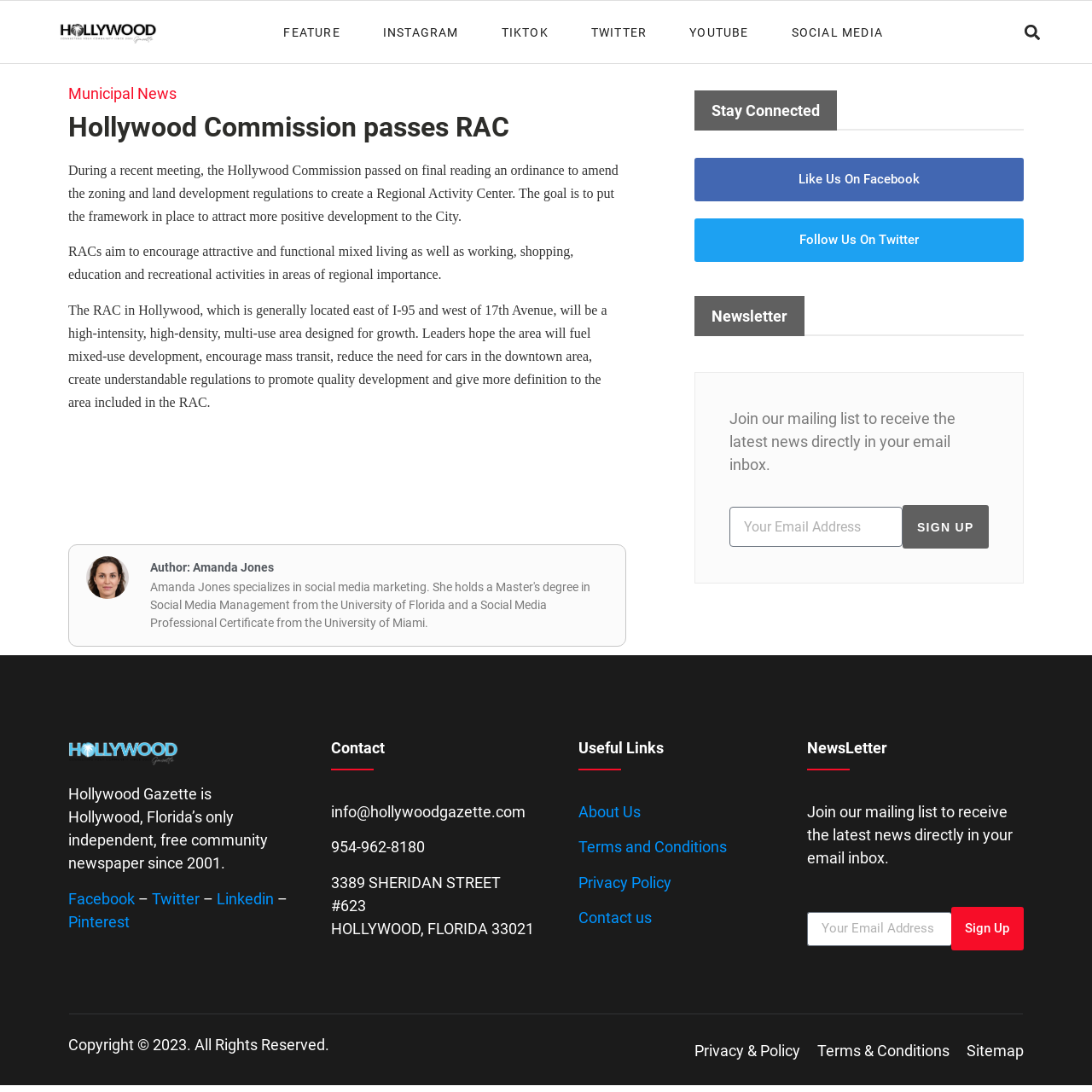Find the bounding box coordinates for the area that must be clicked to perform this action: "Sign up for the newsletter".

[0.826, 0.463, 0.905, 0.503]